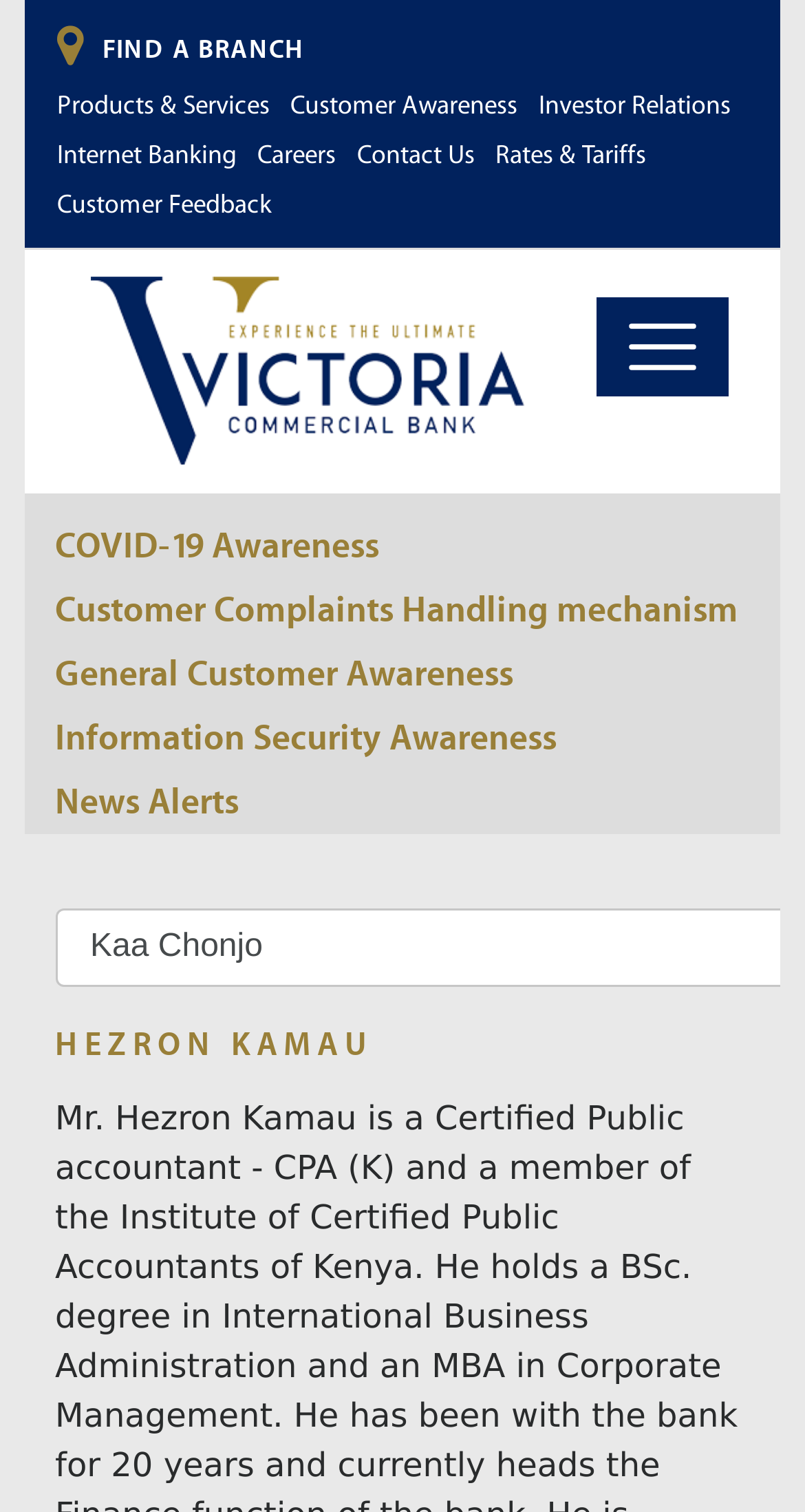Determine the bounding box coordinates of the region to click in order to accomplish the following instruction: "Click Internet Banking". Provide the coordinates as four float numbers between 0 and 1, specifically [left, top, right, bottom].

[0.071, 0.093, 0.294, 0.113]